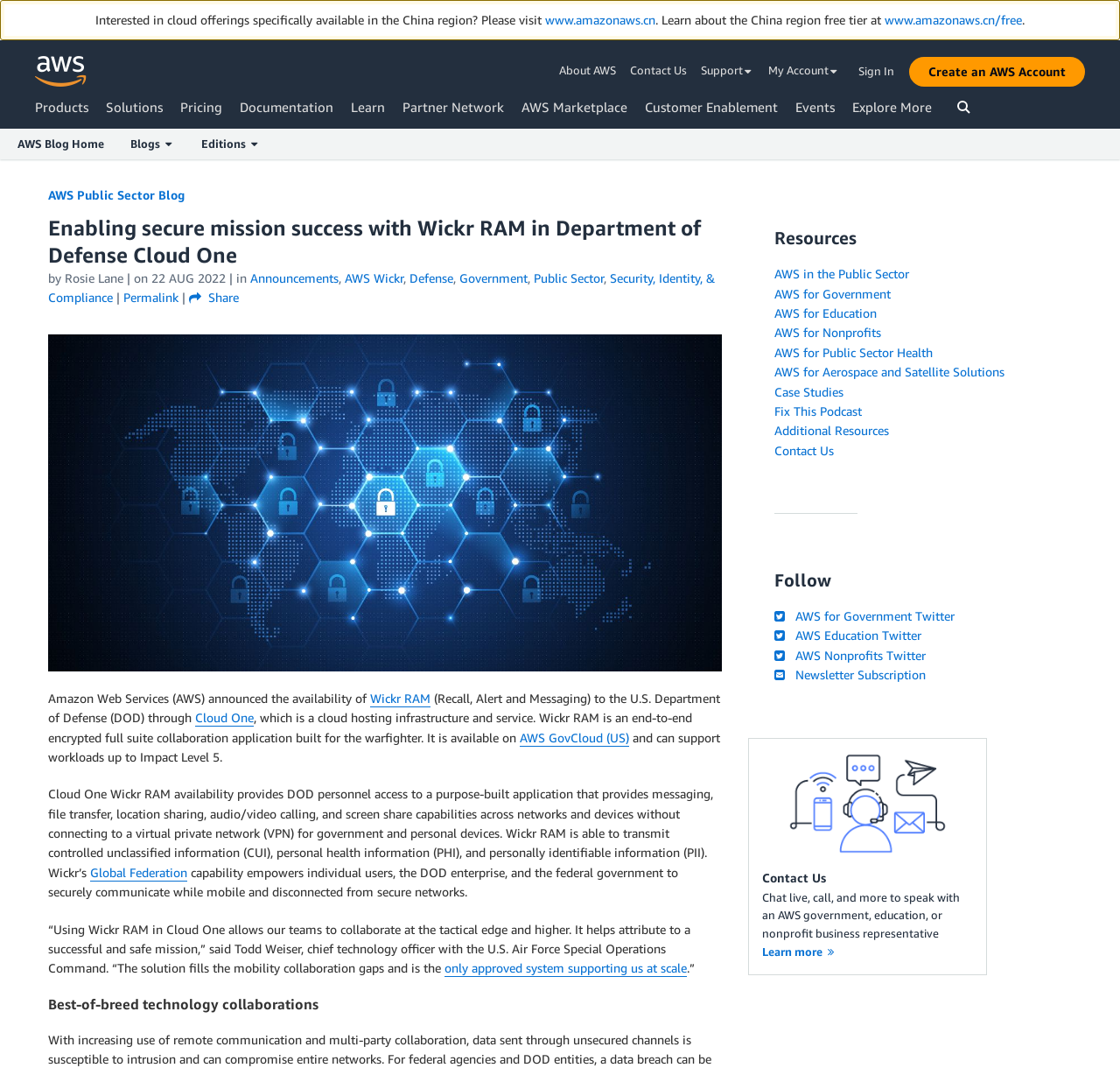What is the name of the chief technology officer quoted in the article?
Refer to the image and provide a thorough answer to the question.

The webpage quotes Todd Weiser, chief technology officer with the U.S. Air Force Special Operations Command, saying that 'Using Wickr RAM in Cloud One allows our teams to collaborate at the tactical edge and higher. It helps attribute to a successful and safe mission.'